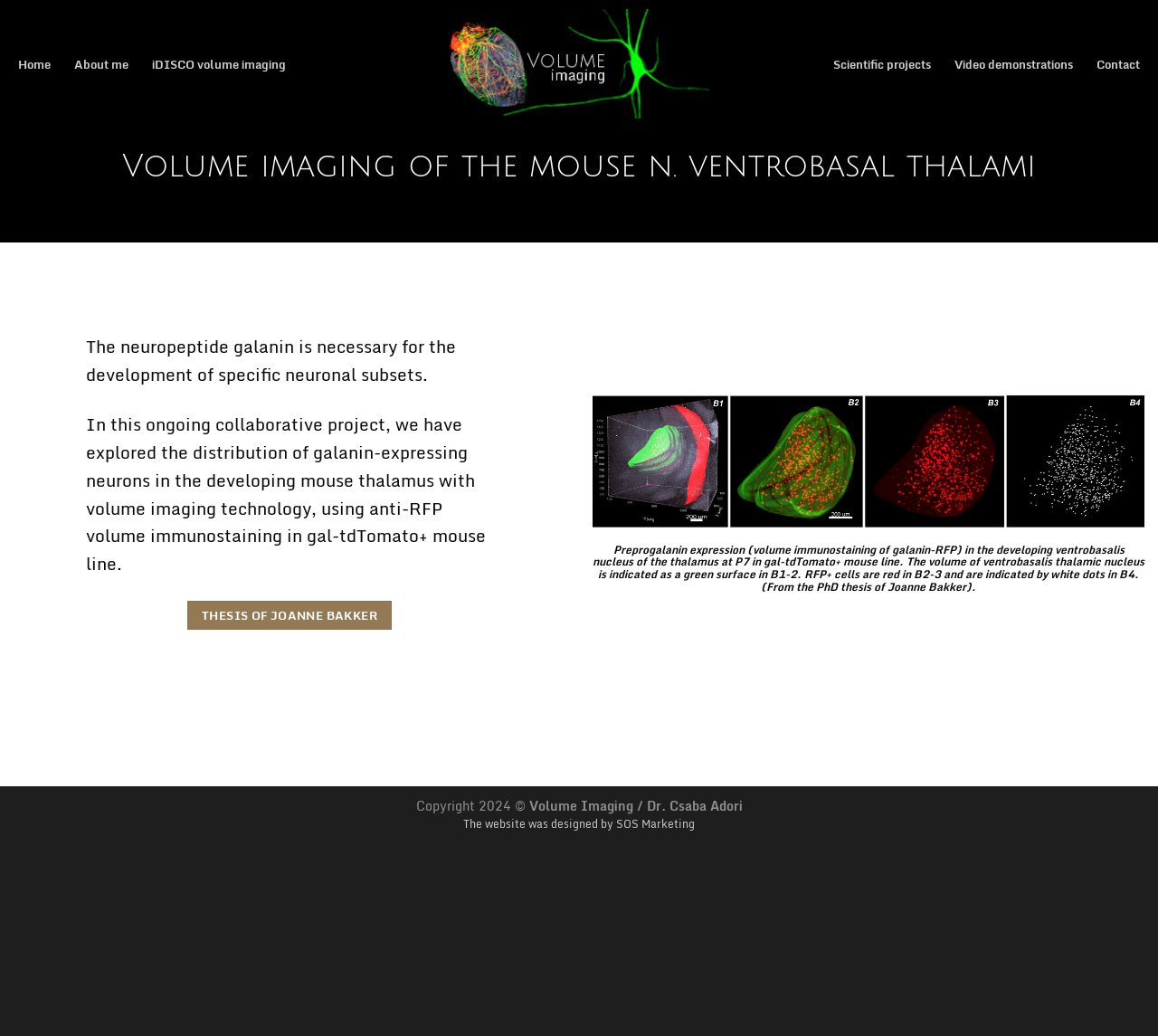What is the topic of the project?
Please use the image to deliver a detailed and complete answer.

The topic of the project can be inferred from the text on the webpage, which mentions 'the distribution of galanin-expressing neurons in the developing mouse thalamus with volume imaging technology'. This suggests that the project is focused on studying galanin-expressing neurons.